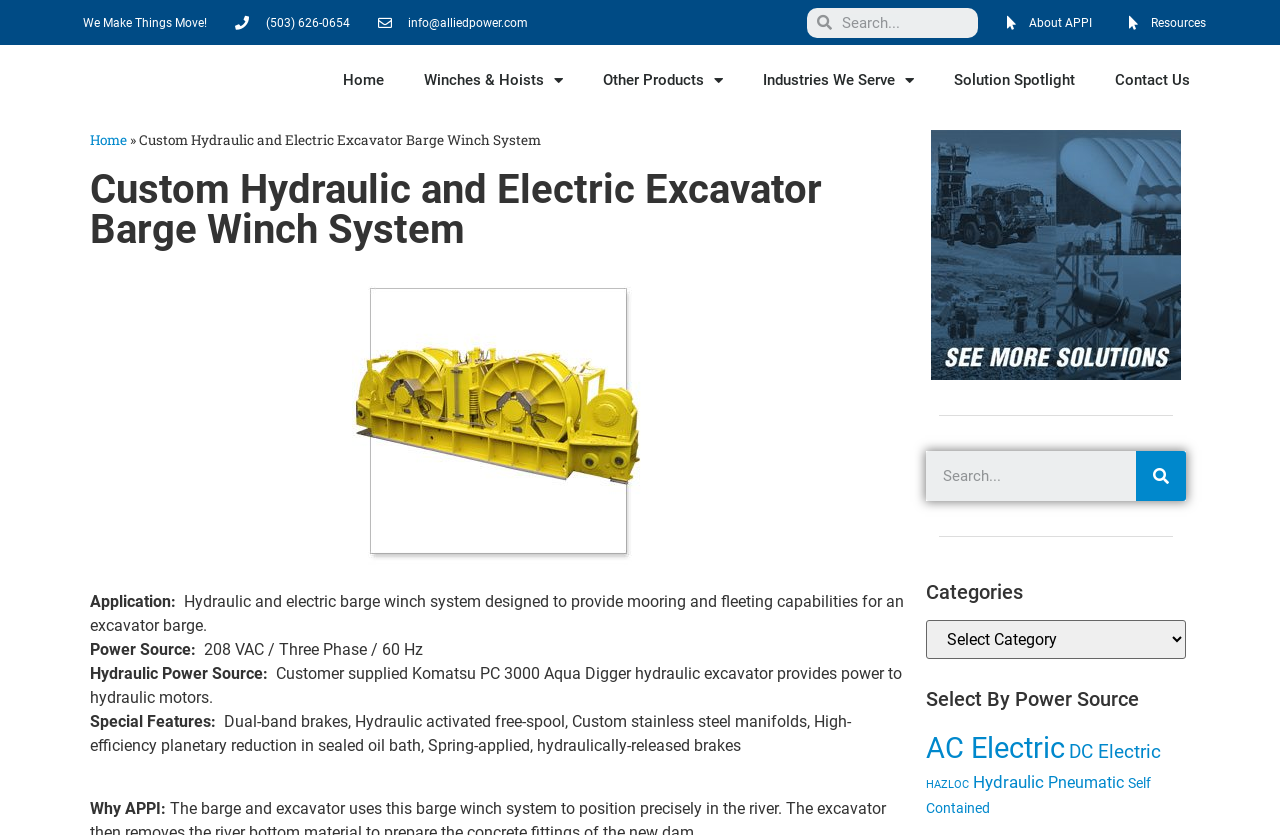Respond with a single word or phrase to the following question: What is the application of the barge winch system?

Hydraulic and electric barge winch system